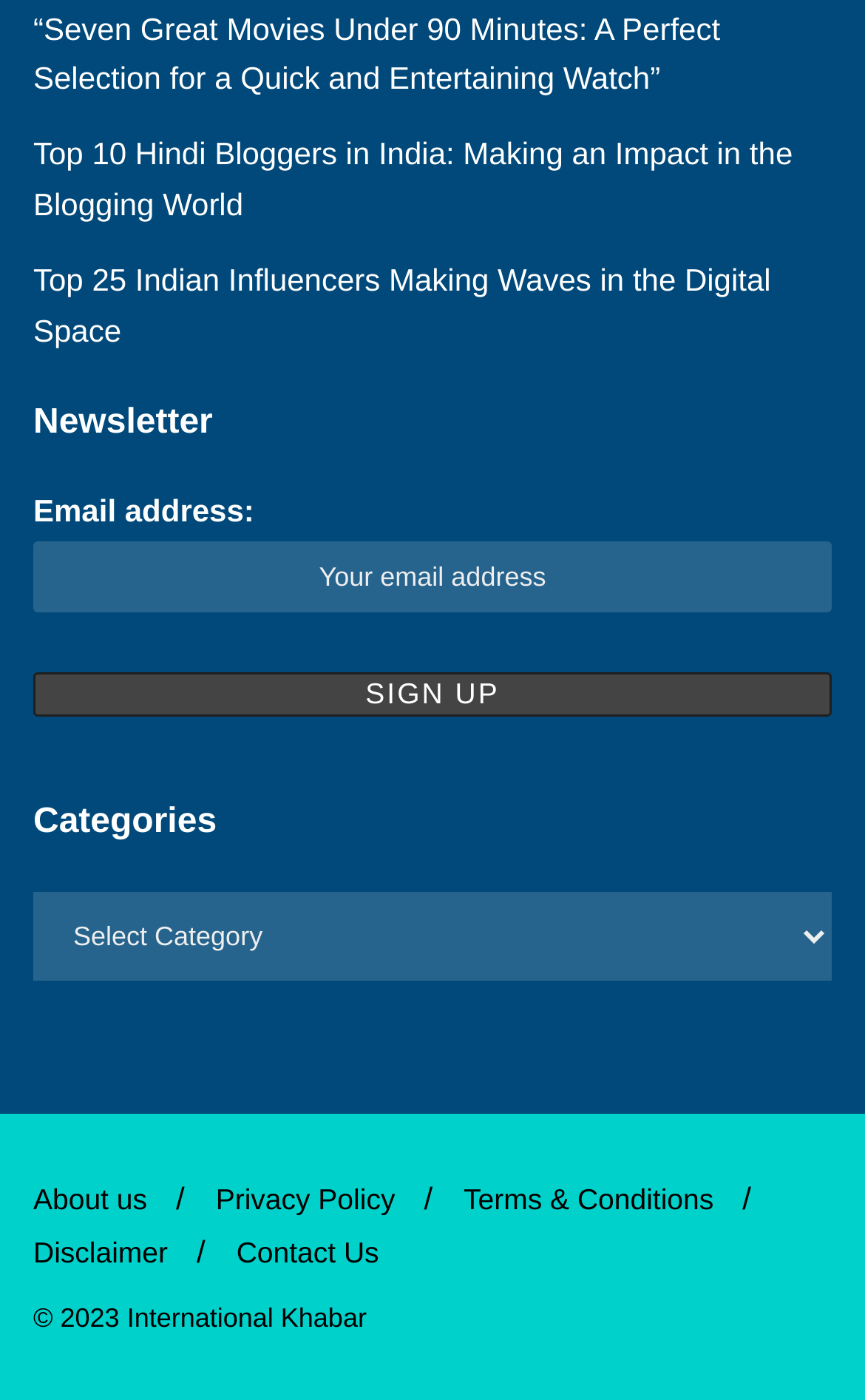Identify the bounding box coordinates for the element you need to click to achieve the following task: "Go to the 'Instabioforgirls' website". The coordinates must be four float values ranging from 0 to 1, formatted as [left, top, right, bottom].

None